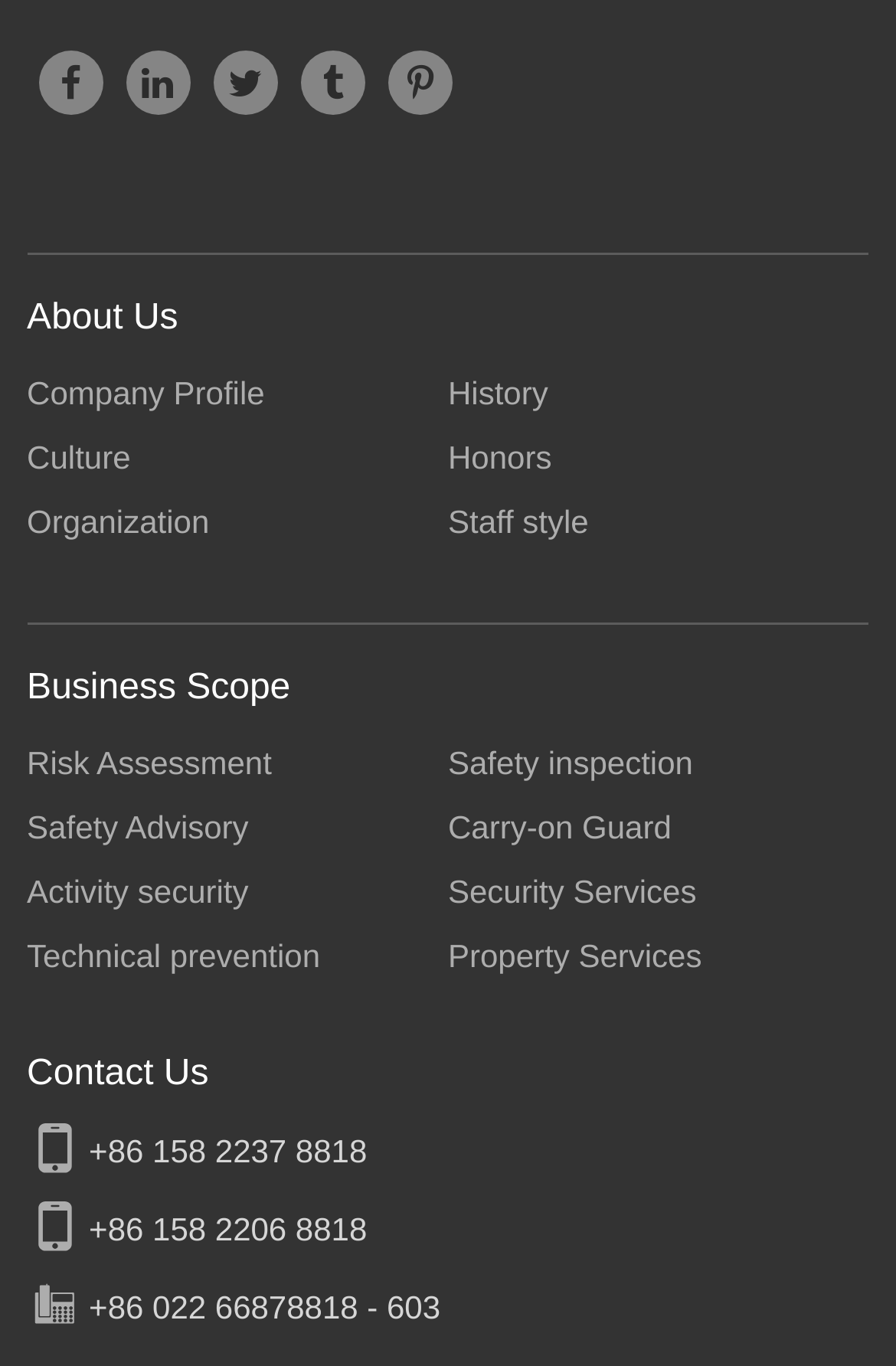How many phone numbers are listed on the Contact Us page?
Please provide a comprehensive answer to the question based on the webpage screenshot.

There are three phone numbers listed on the Contact Us page, which are +86 158 2237 8818, +86 158 2206 8818, and +86 022 66878818 - 603. These phone numbers are located below the 'Contact Us' header, along with three icons.